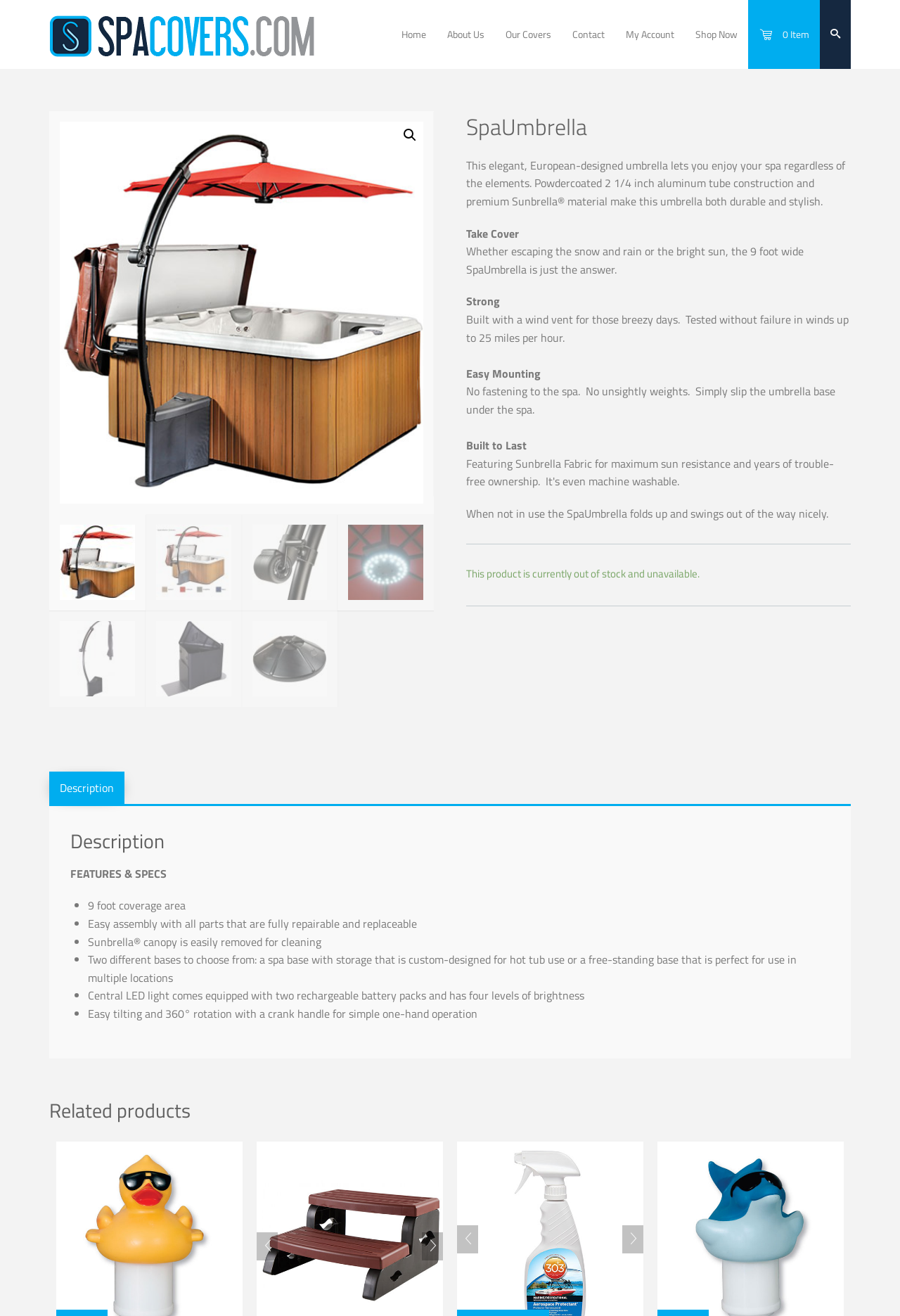How wide is the umbrella?
Please provide a comprehensive answer based on the contents of the image.

I found the answer by reading the static text '9 foot coverage area' under the 'FEATURES & SPECS' section, which specifies the width of the umbrella.